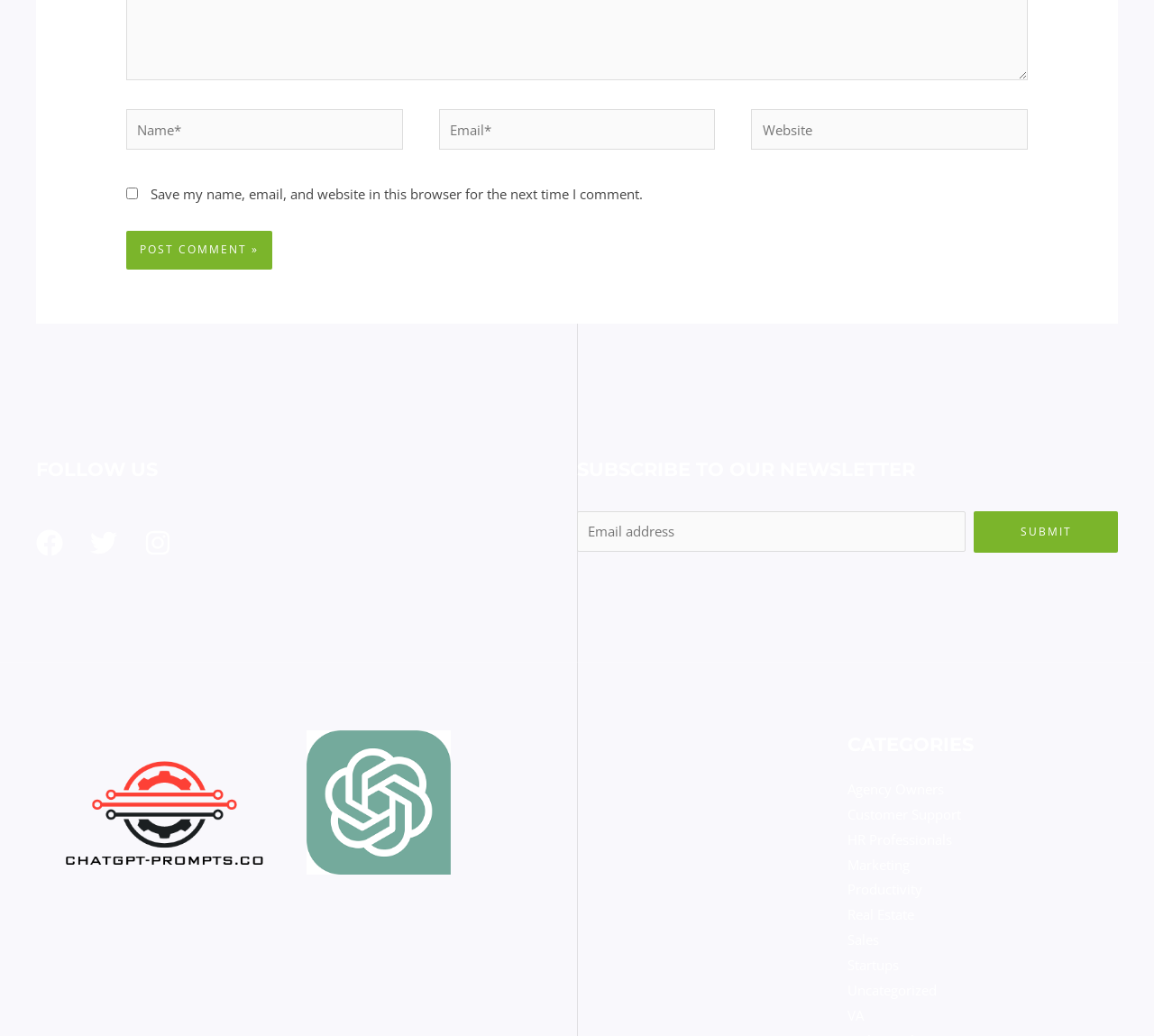Locate the bounding box coordinates of the region to be clicked to comply with the following instruction: "View categories". The coordinates must be four float numbers between 0 and 1, in the form [left, top, right, bottom].

[0.734, 0.705, 0.969, 0.732]